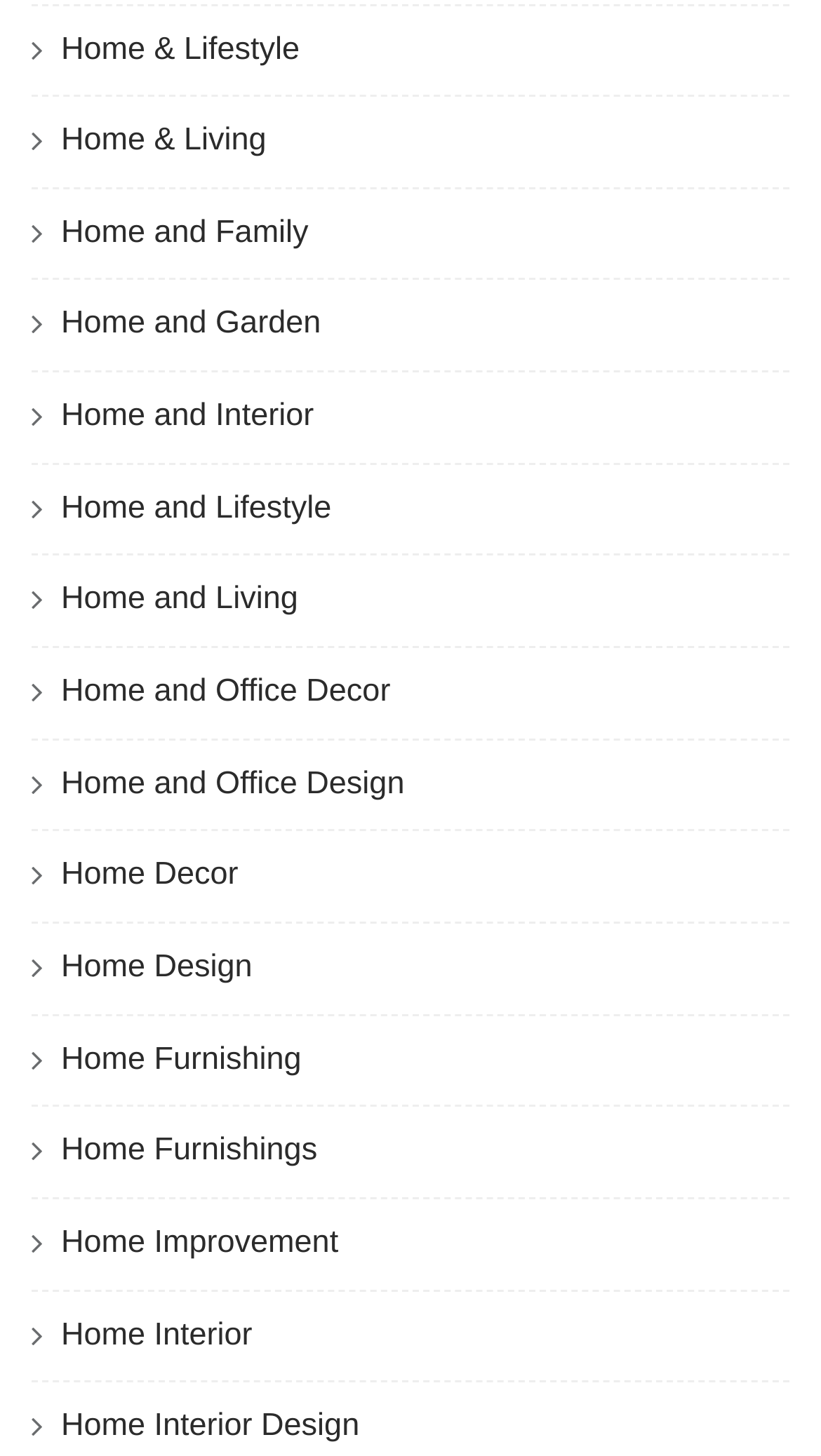Use a single word or phrase to answer the question:
What is the last link on the webpage?

Home Interior Design